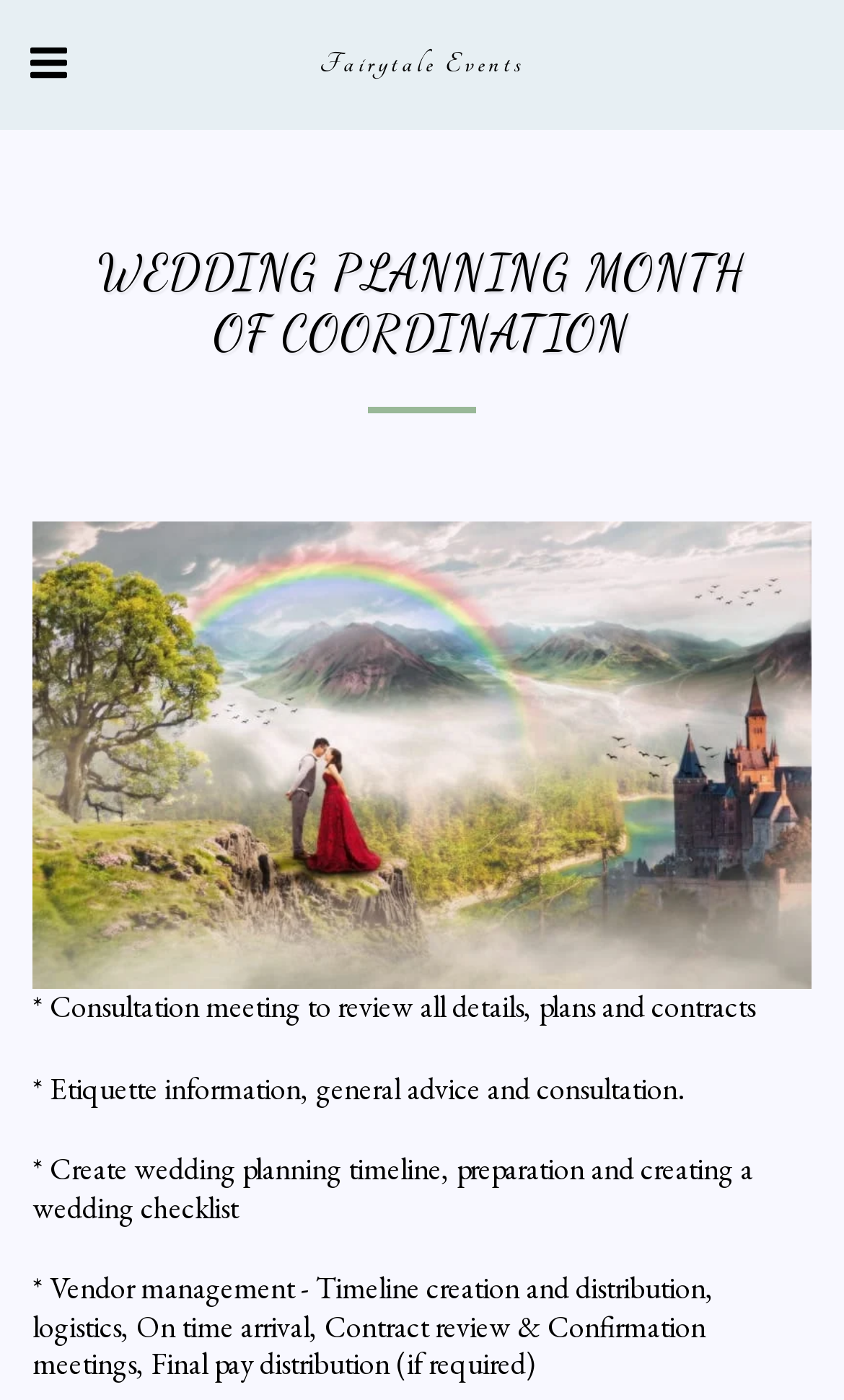Locate the bounding box of the UI element with the following description: "alt="bars"".

[0.013, 0.014, 0.1, 0.076]